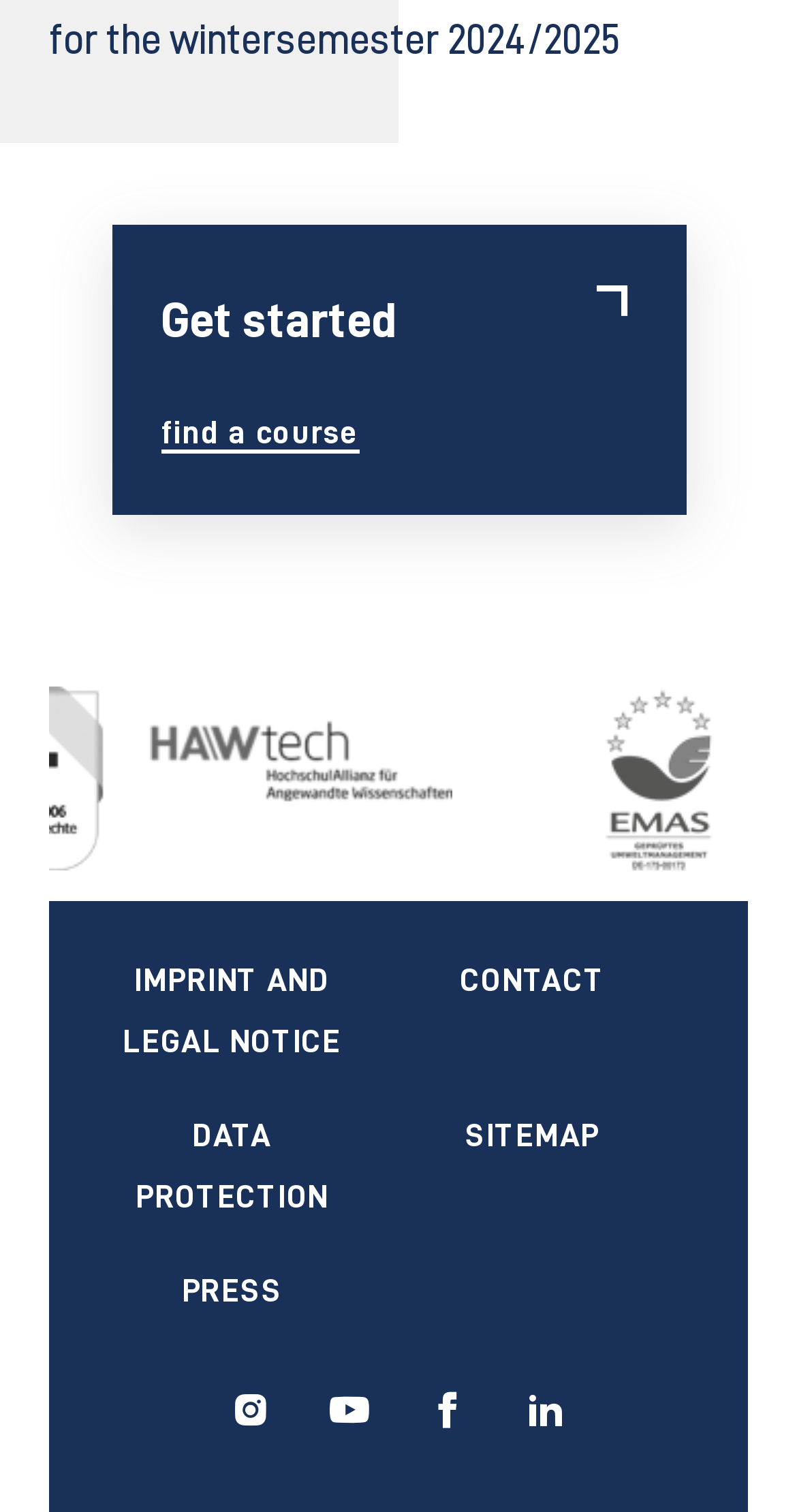Locate the bounding box coordinates of the element that should be clicked to execute the following instruction: "view imprint and legal notice".

[0.154, 0.636, 0.428, 0.7]